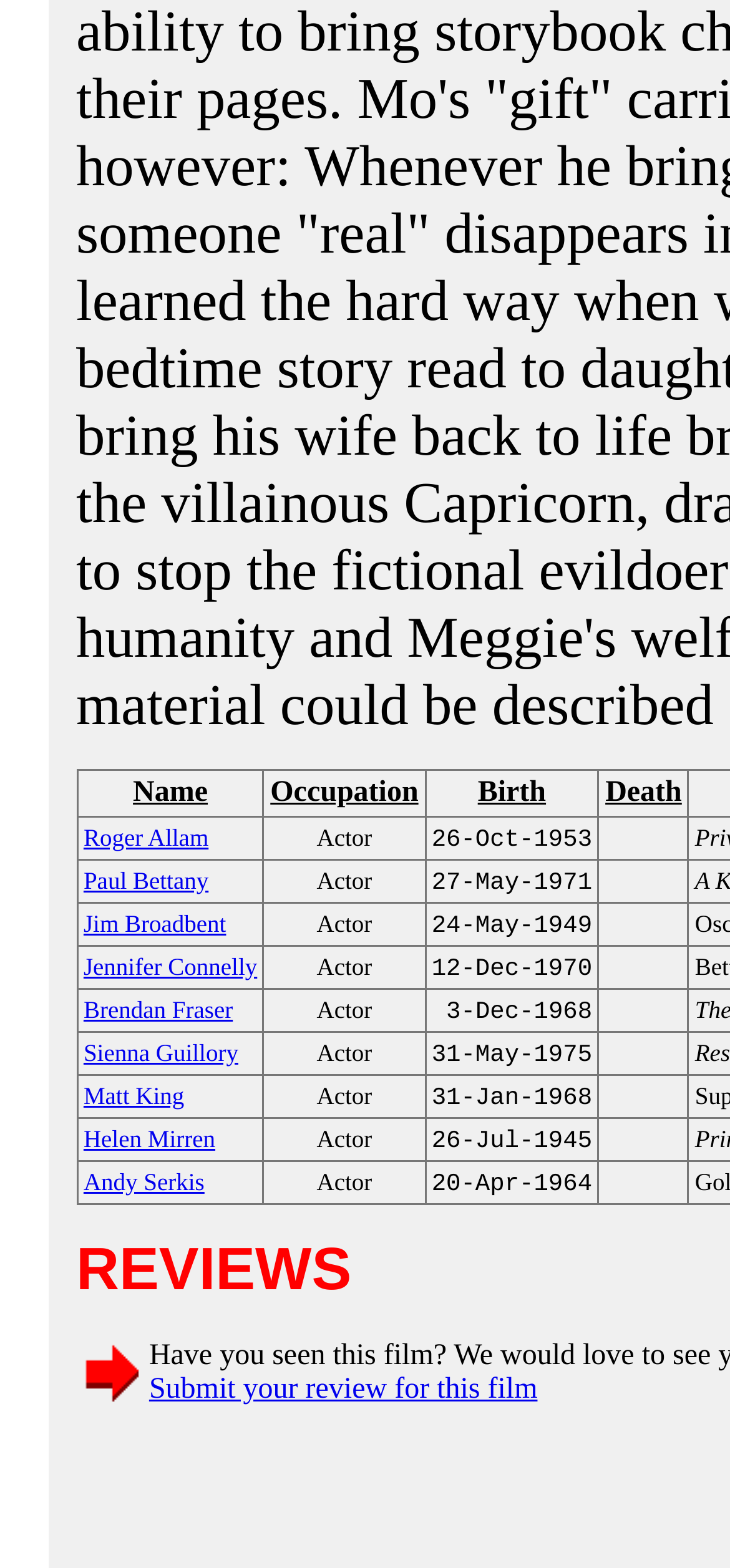Consider the image and give a detailed and elaborate answer to the question: 
What is the occupation of Paul Bettany?

I looked at the grid cell next to Paul Bettany's name and found the occupation 'Actor'.